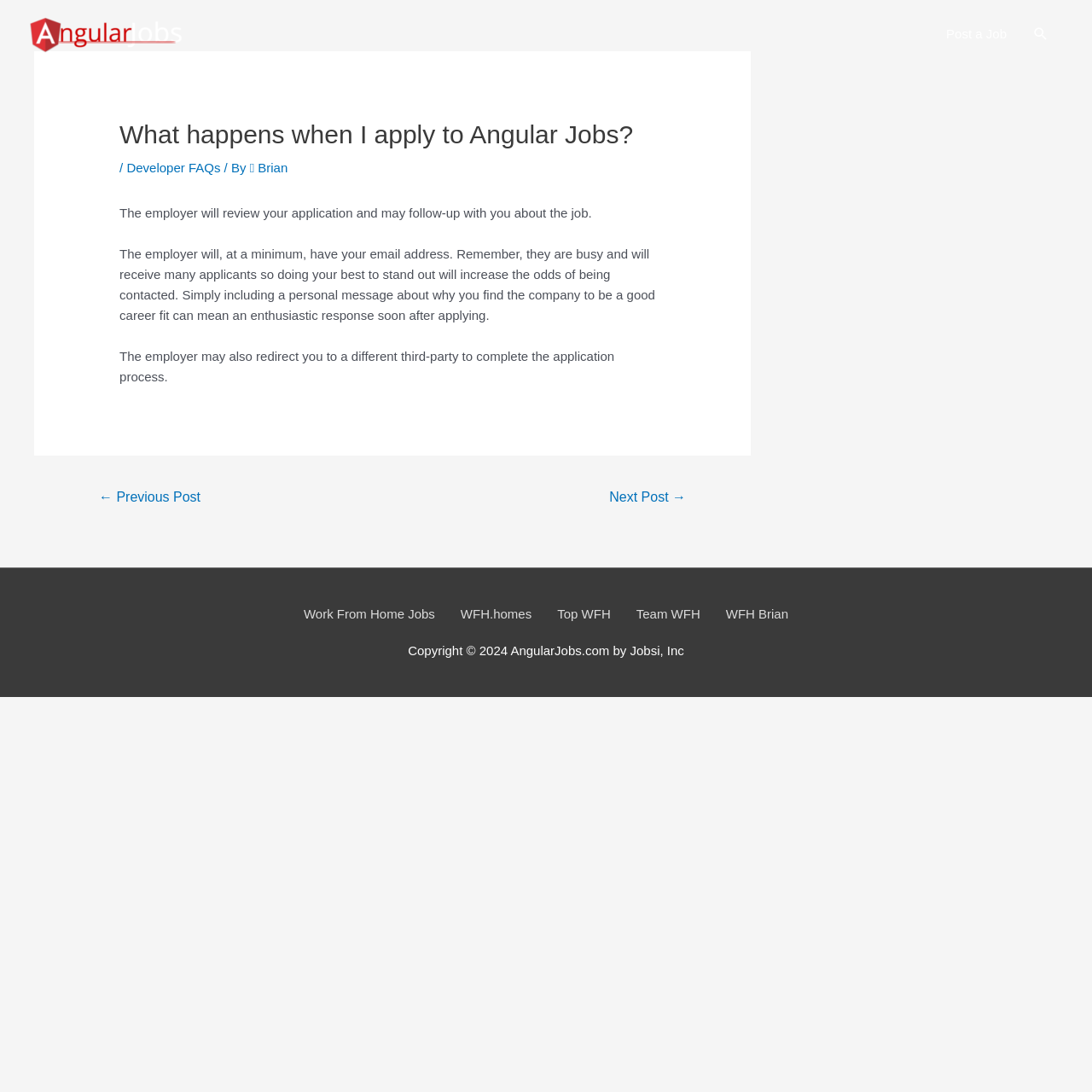What might happen after applying?
Look at the screenshot and respond with one word or a short phrase.

Follow-up or redirection